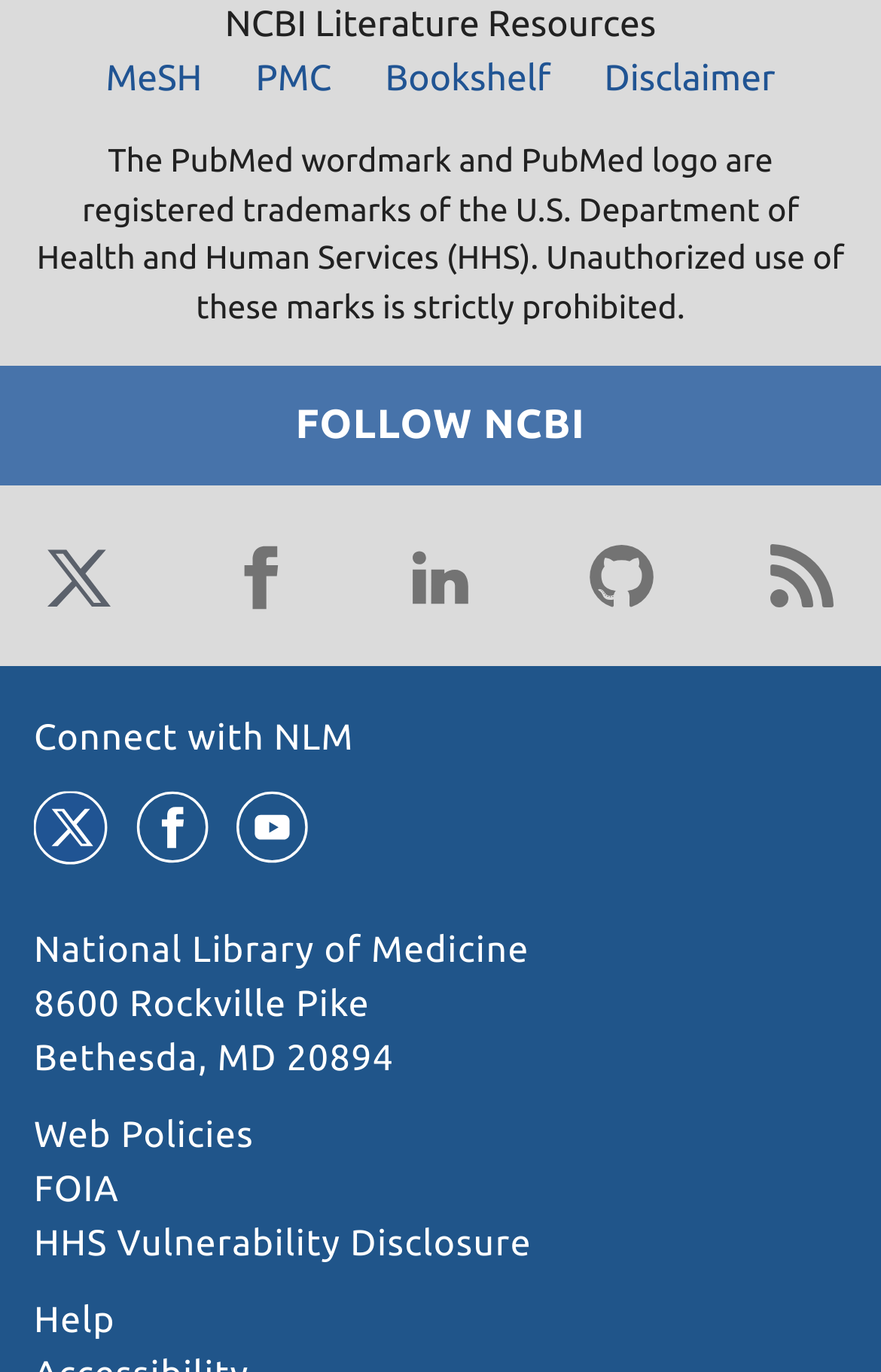Identify the bounding box coordinates of the area that should be clicked in order to complete the given instruction: "Go to Immunology". The bounding box coordinates should be four float numbers between 0 and 1, i.e., [left, top, right, bottom].

None